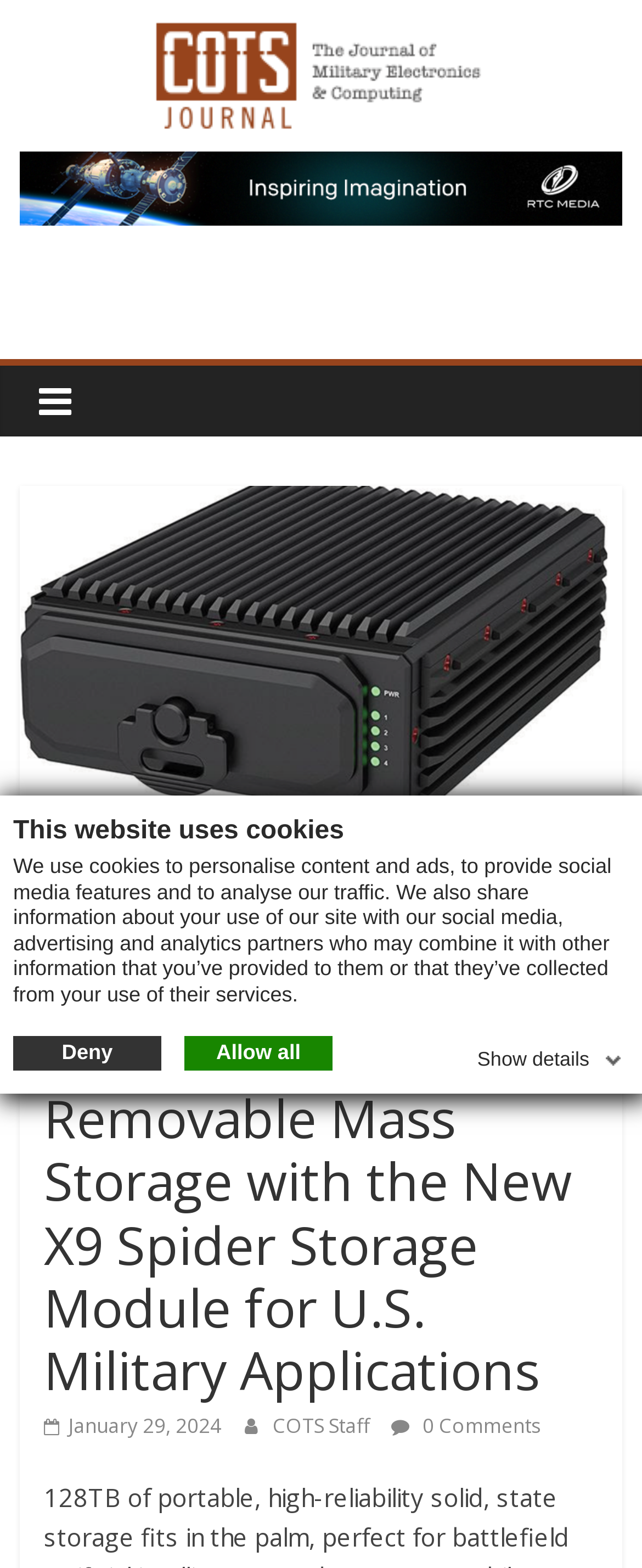Please locate the bounding box coordinates of the element that should be clicked to complete the given instruction: "View comments".

[0.609, 0.9, 0.843, 0.918]